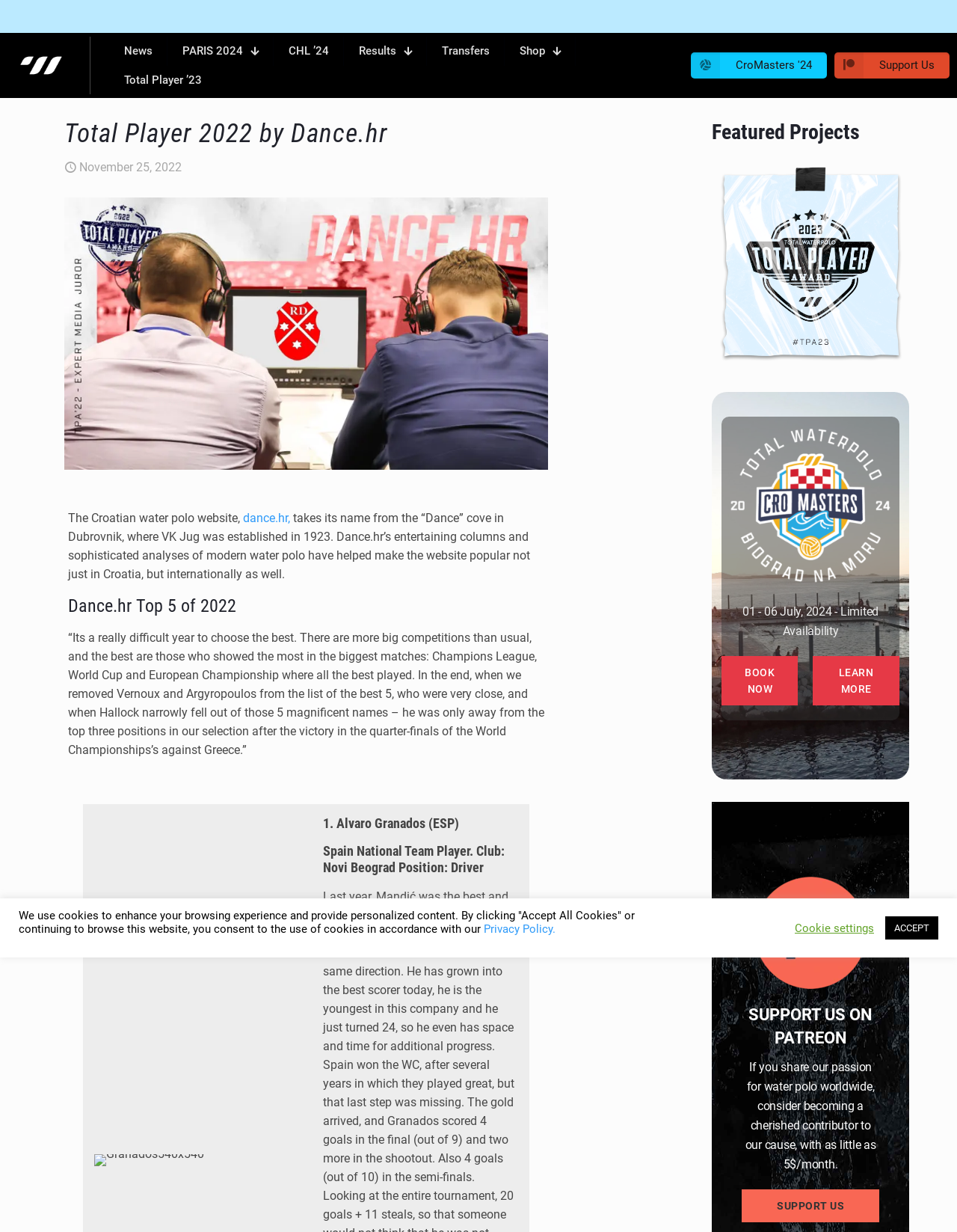Could you find the bounding box coordinates of the clickable area to complete this instruction: "Go to Shop"?

[0.527, 0.03, 0.602, 0.053]